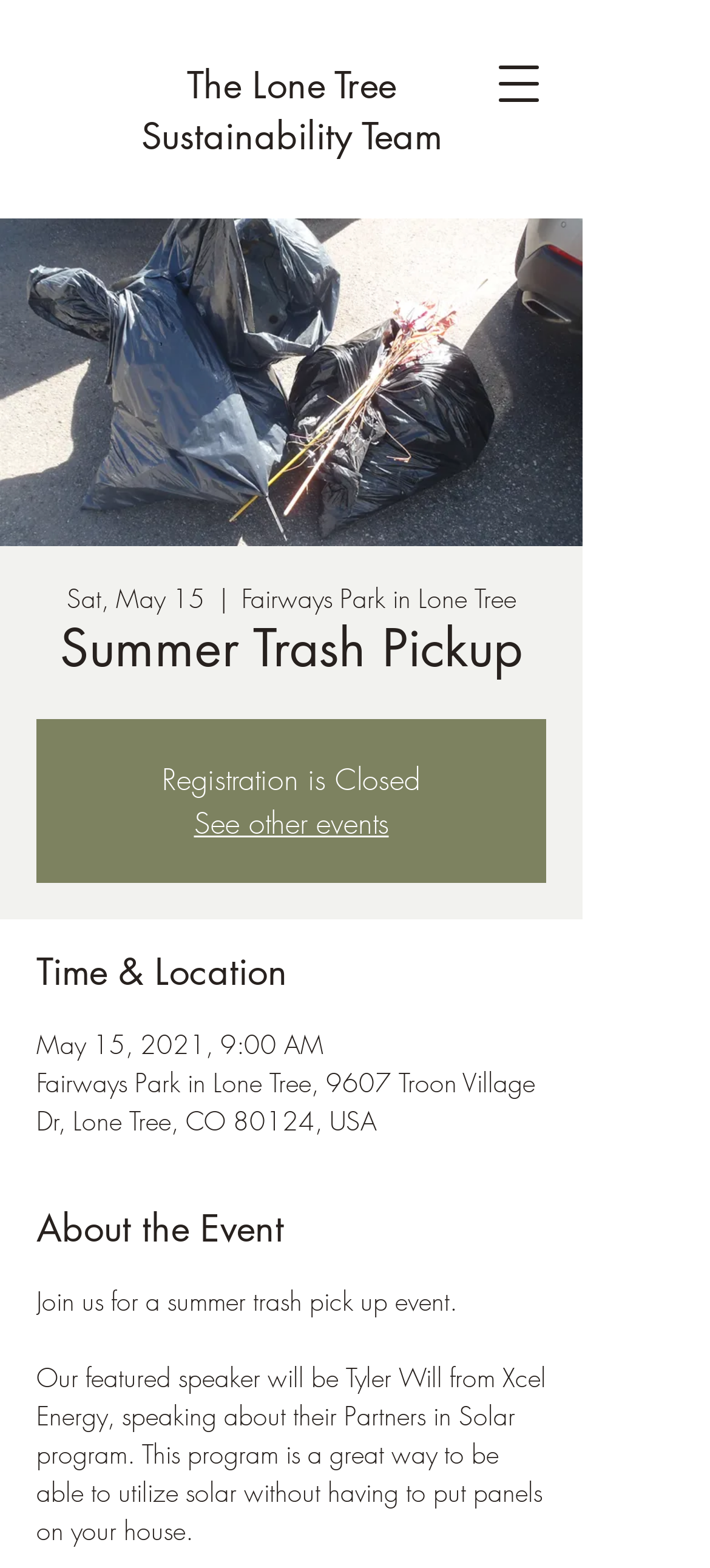Provide a one-word or one-phrase answer to the question:
What is the location of the summer trash pick up event?

Fairways Park in Lone Tree